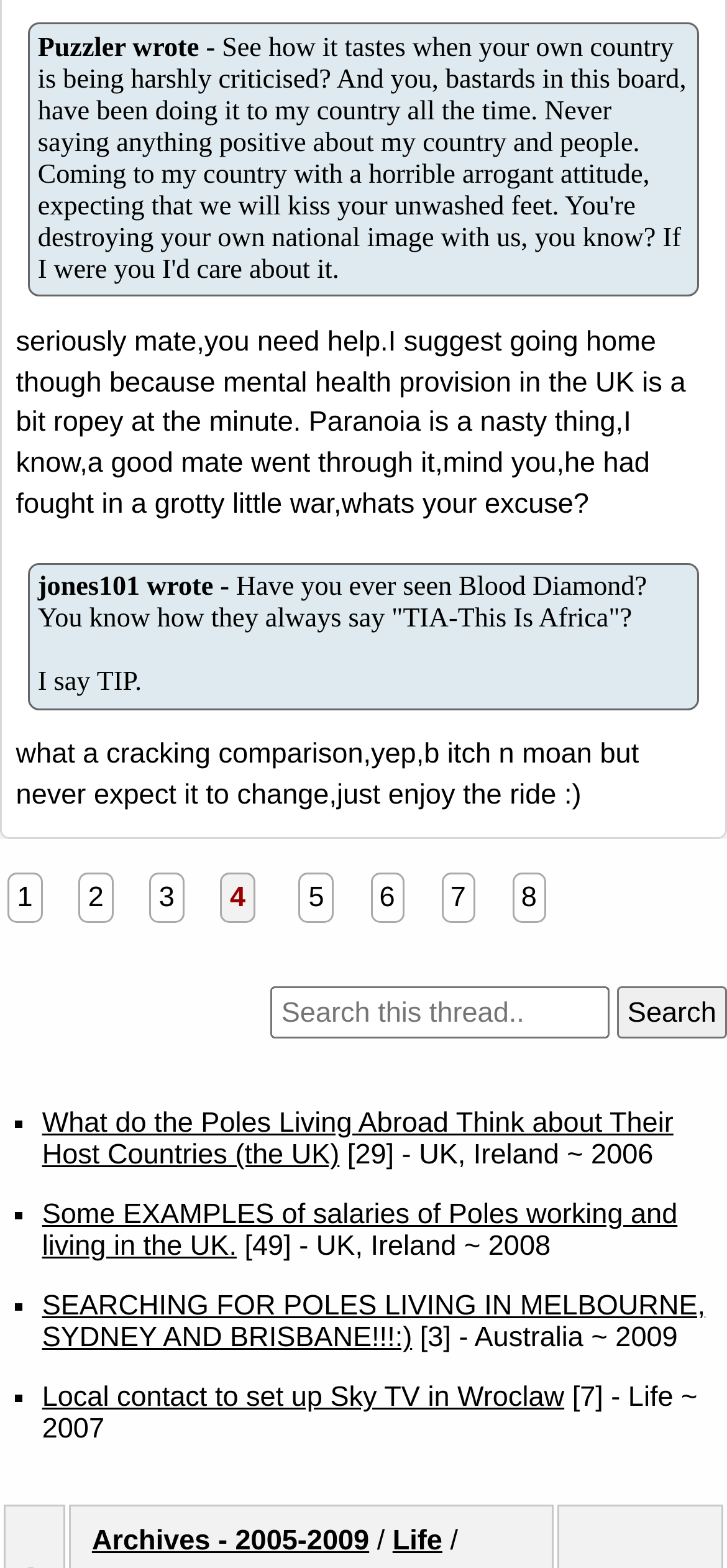Find the bounding box coordinates of the element you need to click on to perform this action: 'Go to page 1'. The coordinates should be represented by four float values between 0 and 1, in the format [left, top, right, bottom].

[0.011, 0.556, 0.058, 0.589]